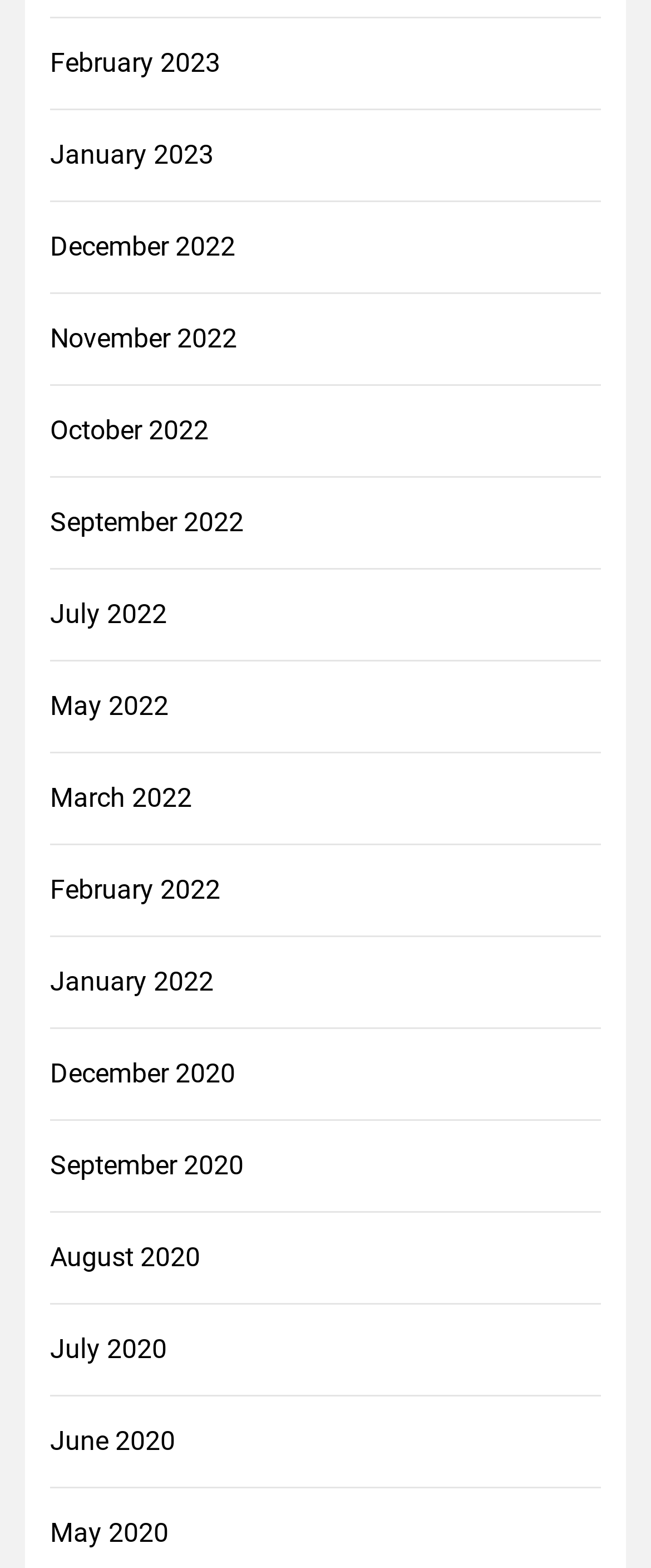Please identify the bounding box coordinates of where to click in order to follow the instruction: "view February 2023".

[0.077, 0.027, 0.356, 0.053]